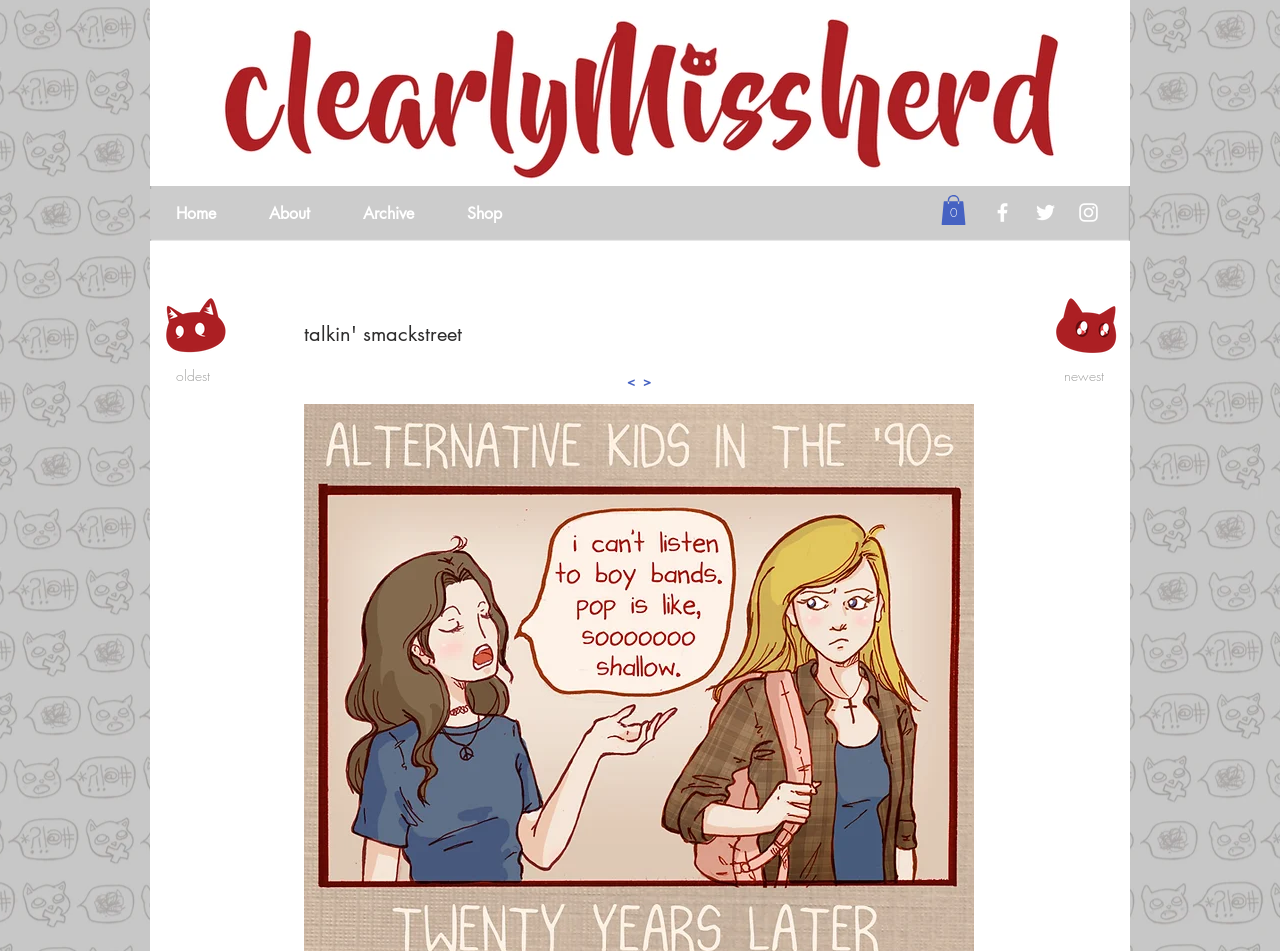Please specify the coordinates of the bounding box for the element that should be clicked to carry out this instruction: "Log in to the website". The coordinates must be four float numbers between 0 and 1, formatted as [left, top, right, bottom].

[0.698, 0.136, 0.778, 0.176]